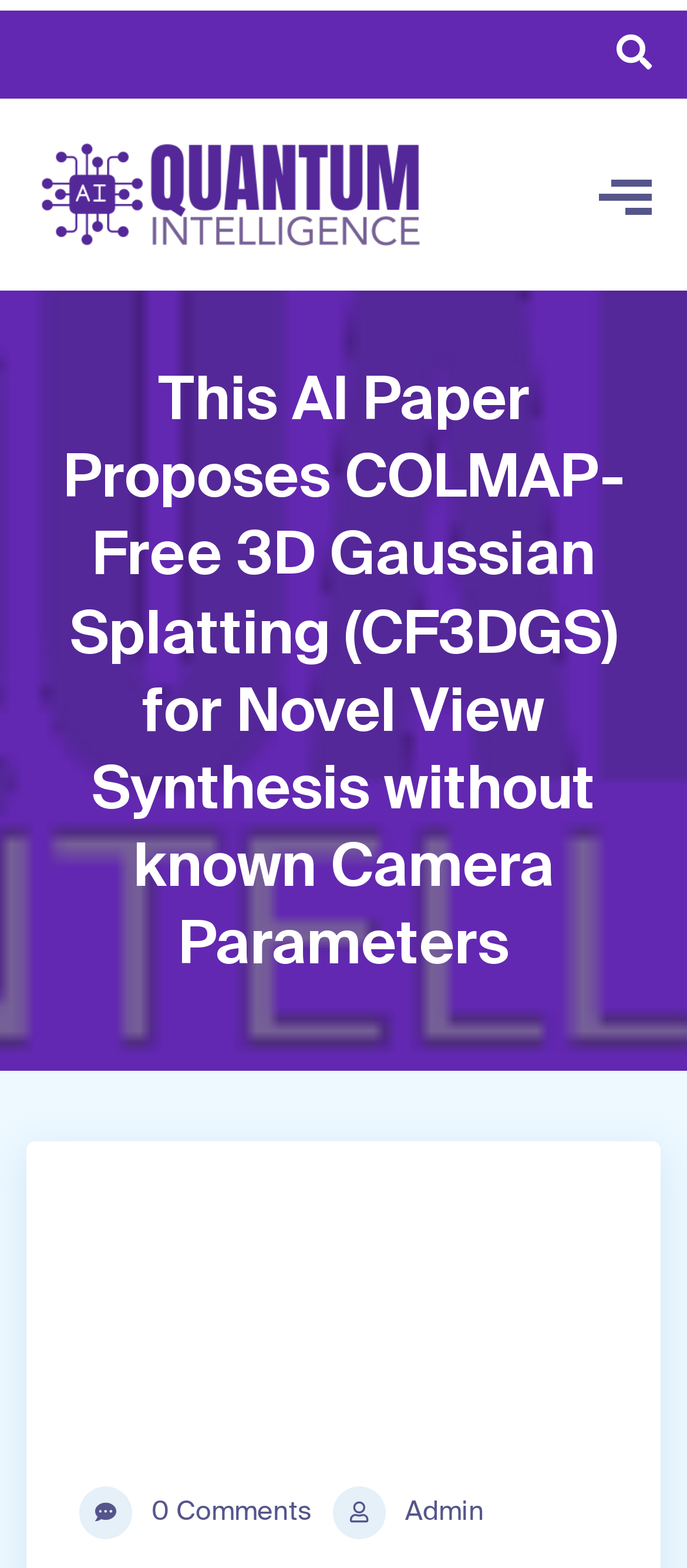Please reply with a single word or brief phrase to the question: 
How many images are on this webpage?

2